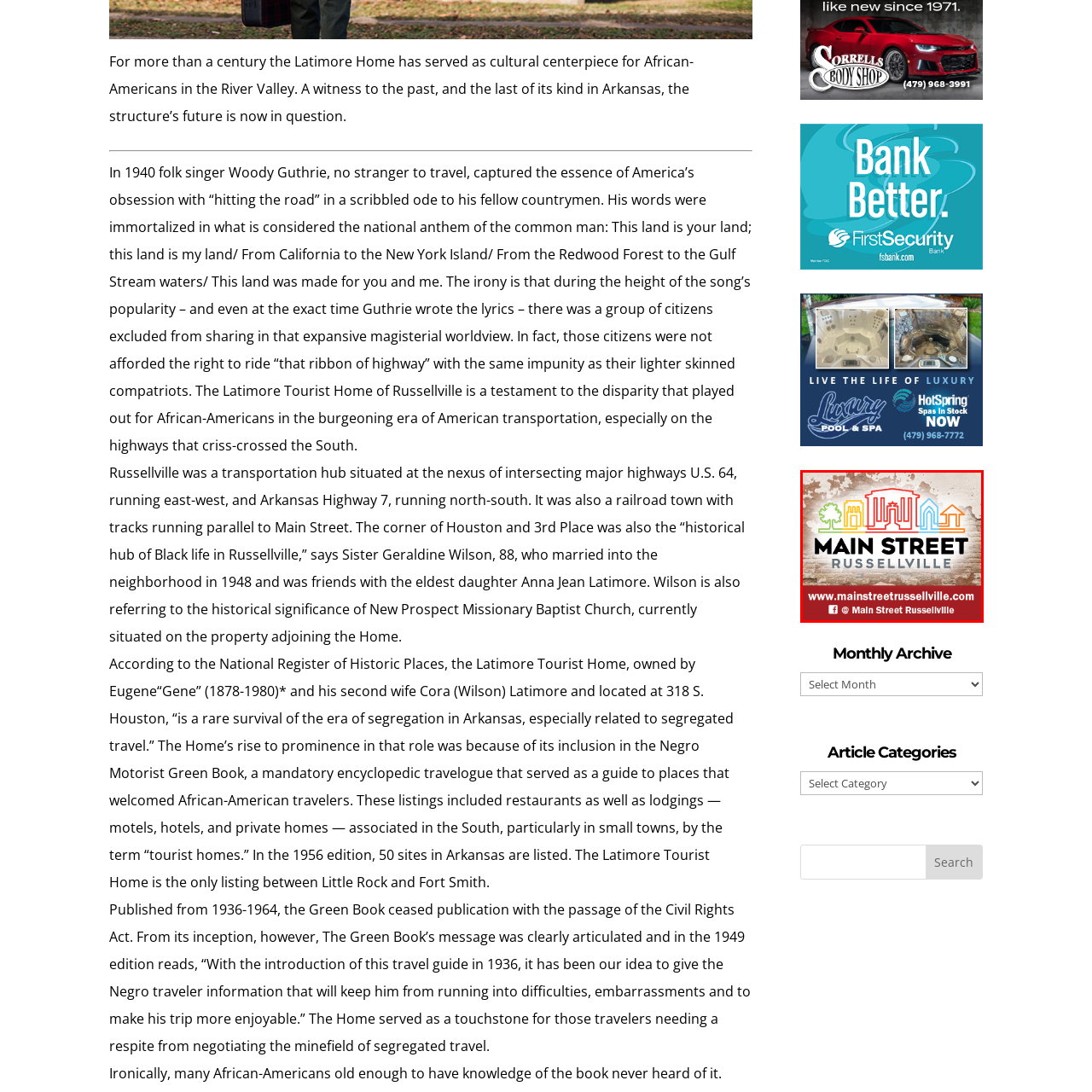Observe the image enclosed by the red border and respond to the subsequent question with a one-word or short phrase:
What is displayed below the logo?

Website URL and social media handle